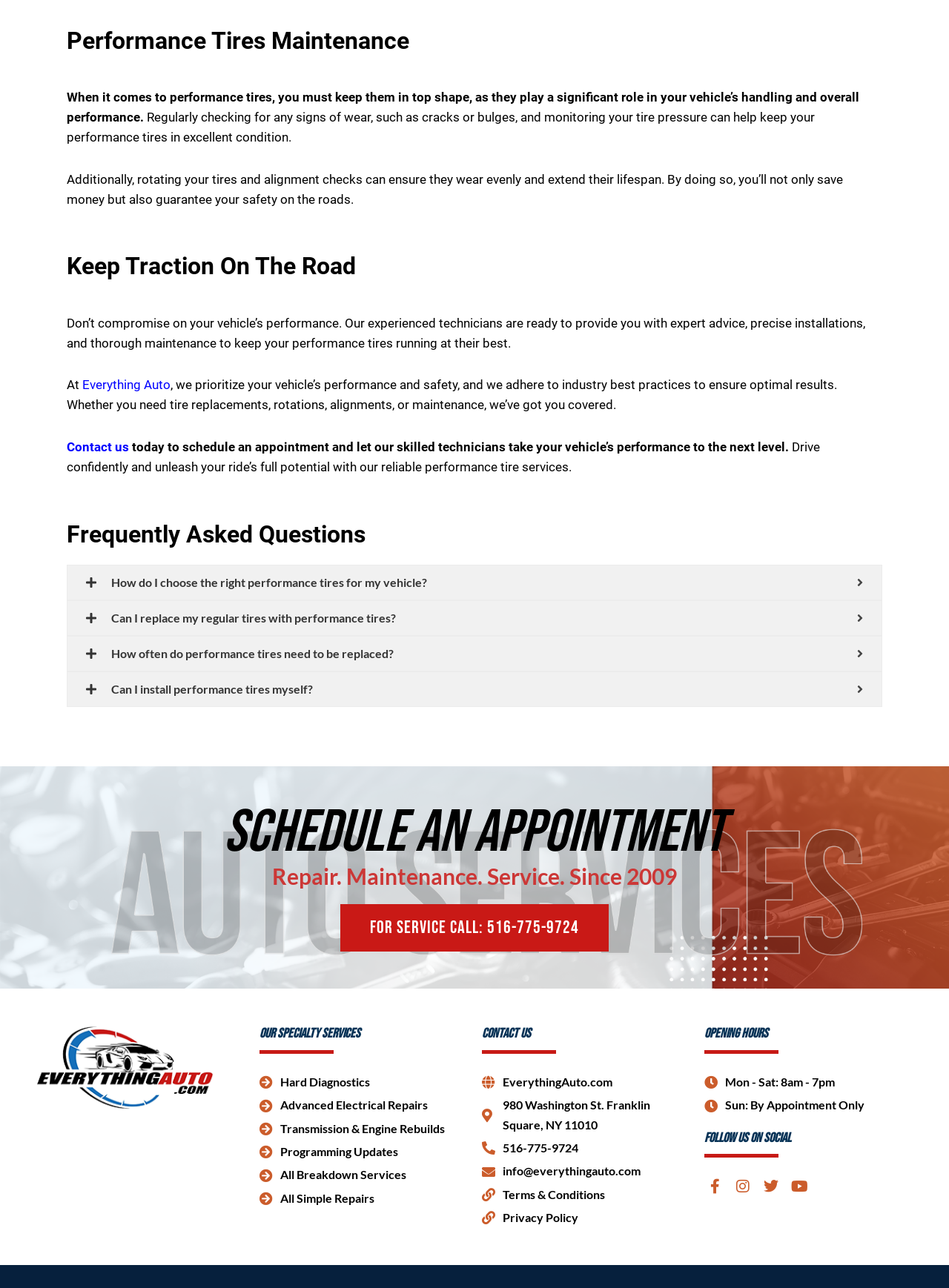Can you show the bounding box coordinates of the region to click on to complete the task described in the instruction: "Visit Everything Auto website"?

[0.087, 0.293, 0.18, 0.305]